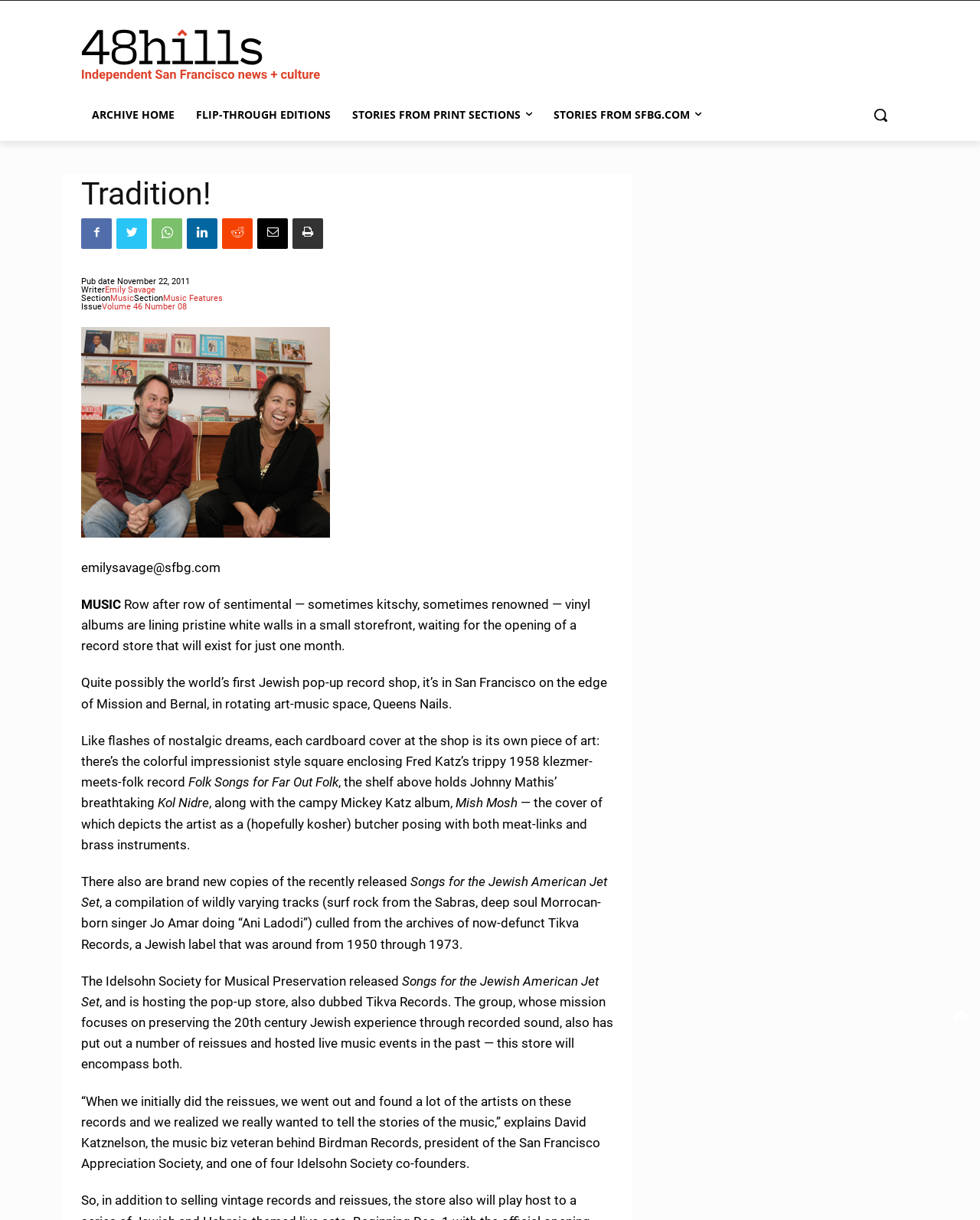Locate the bounding box of the UI element based on this description: "Smart Solutions". Provide four float numbers between 0 and 1 as [left, top, right, bottom].

None